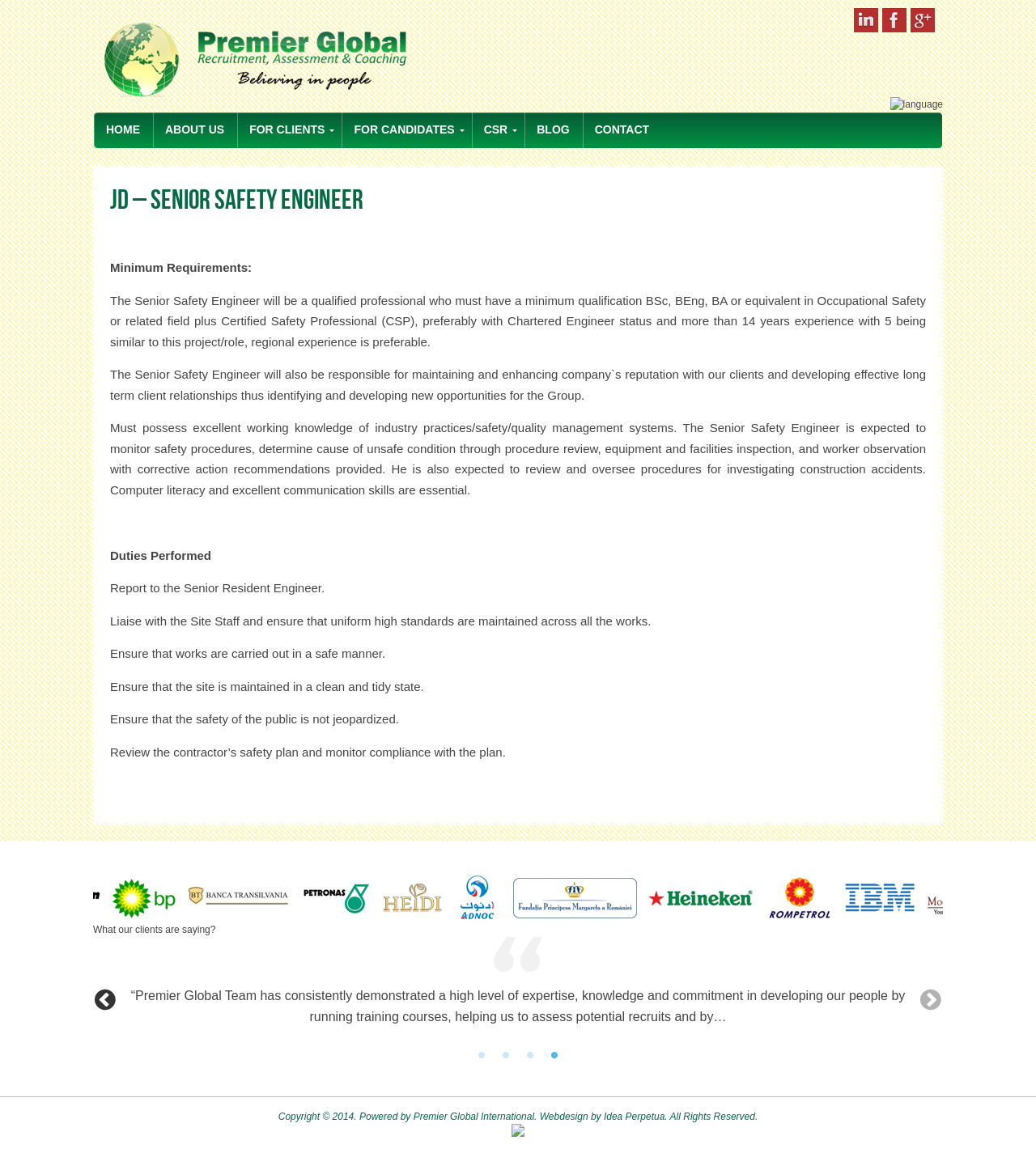How many years of experience is required for the Senior Safety Engineer?
Examine the image and give a concise answer in one word or a short phrase.

More than 14 years